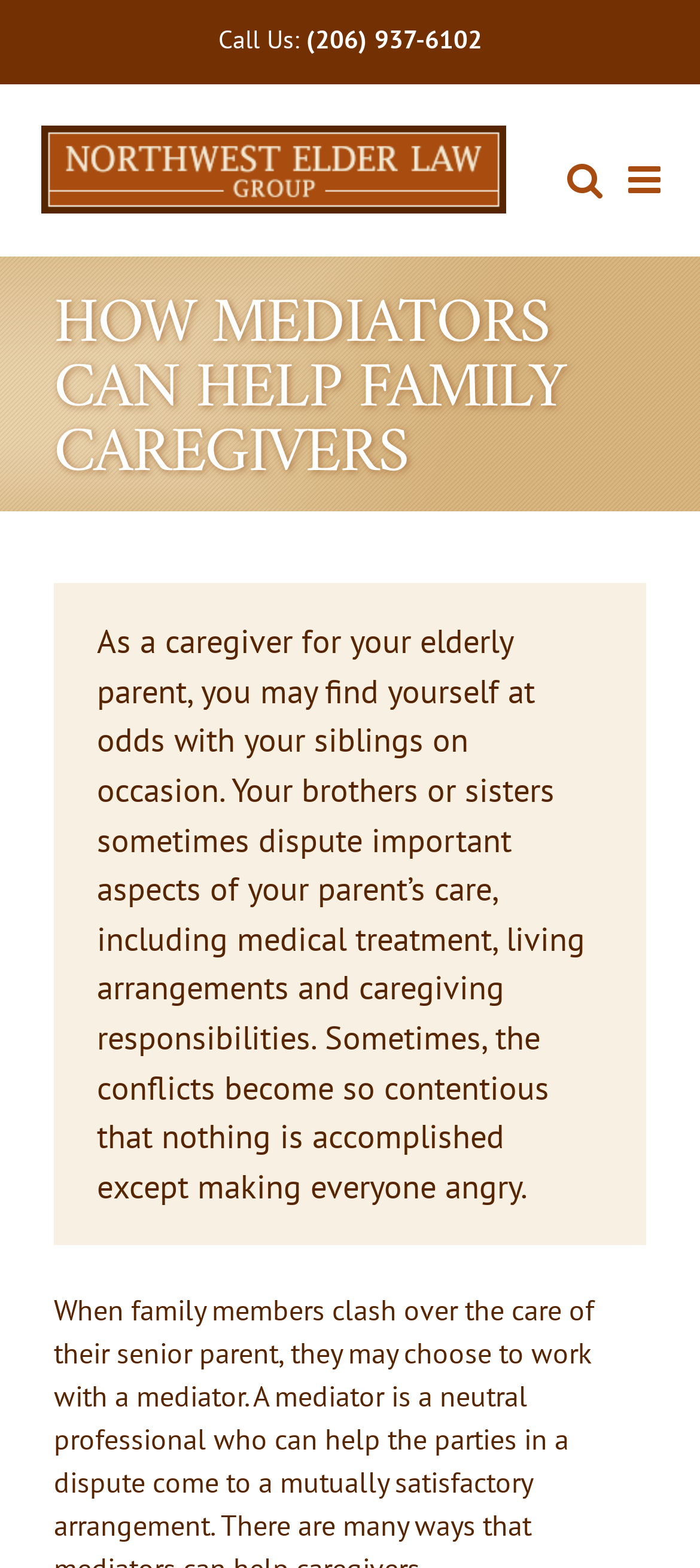Please analyze the image and provide a thorough answer to the question:
What is the topic of the webpage?

I determined this by reading the title and content of the webpage, which discusses the role of mediators in resolving conflicts related to elder care.